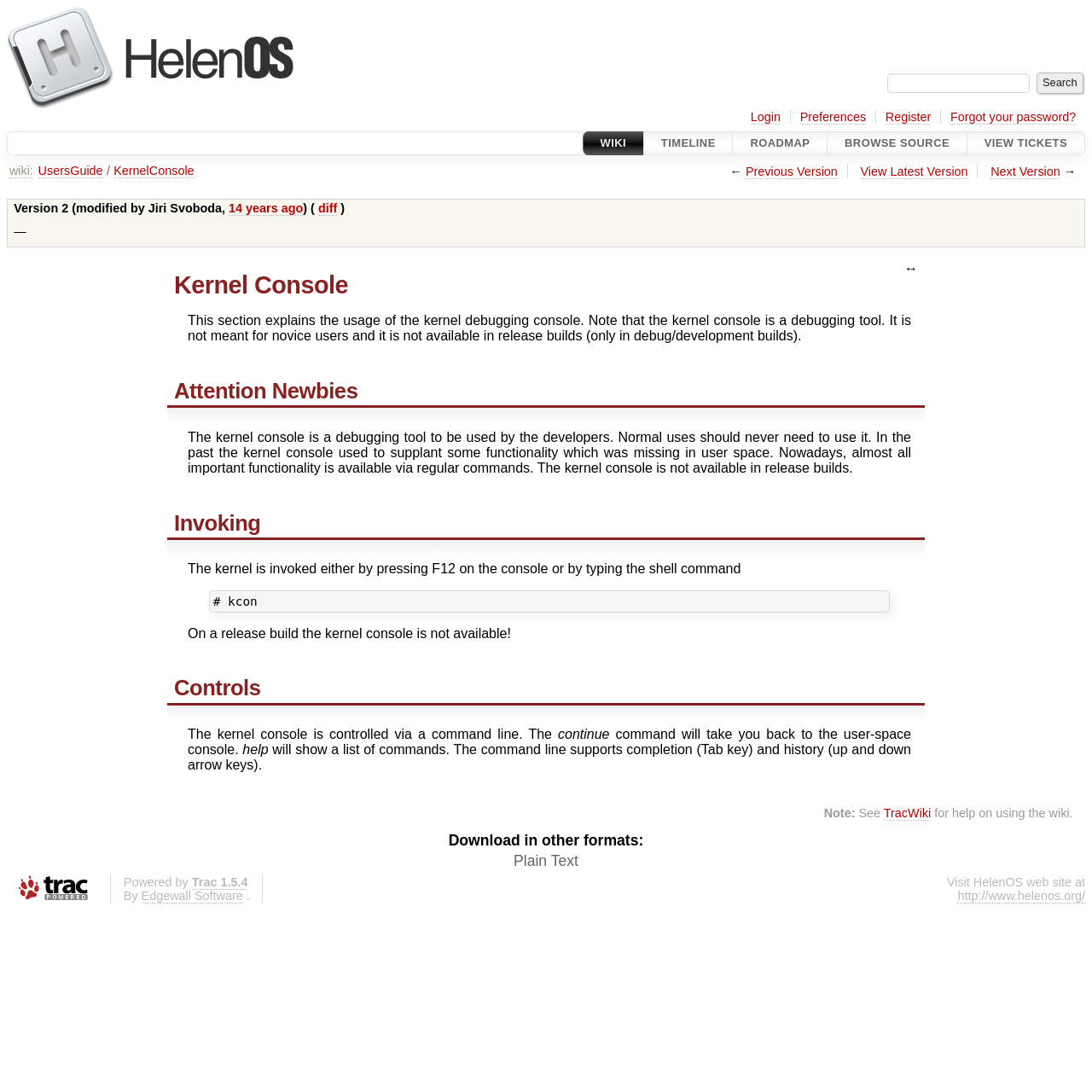Locate the bounding box coordinates of the element's region that should be clicked to carry out the following instruction: "Login to the system". The coordinates need to be four float numbers between 0 and 1, i.e., [left, top, right, bottom].

[0.687, 0.101, 0.715, 0.114]